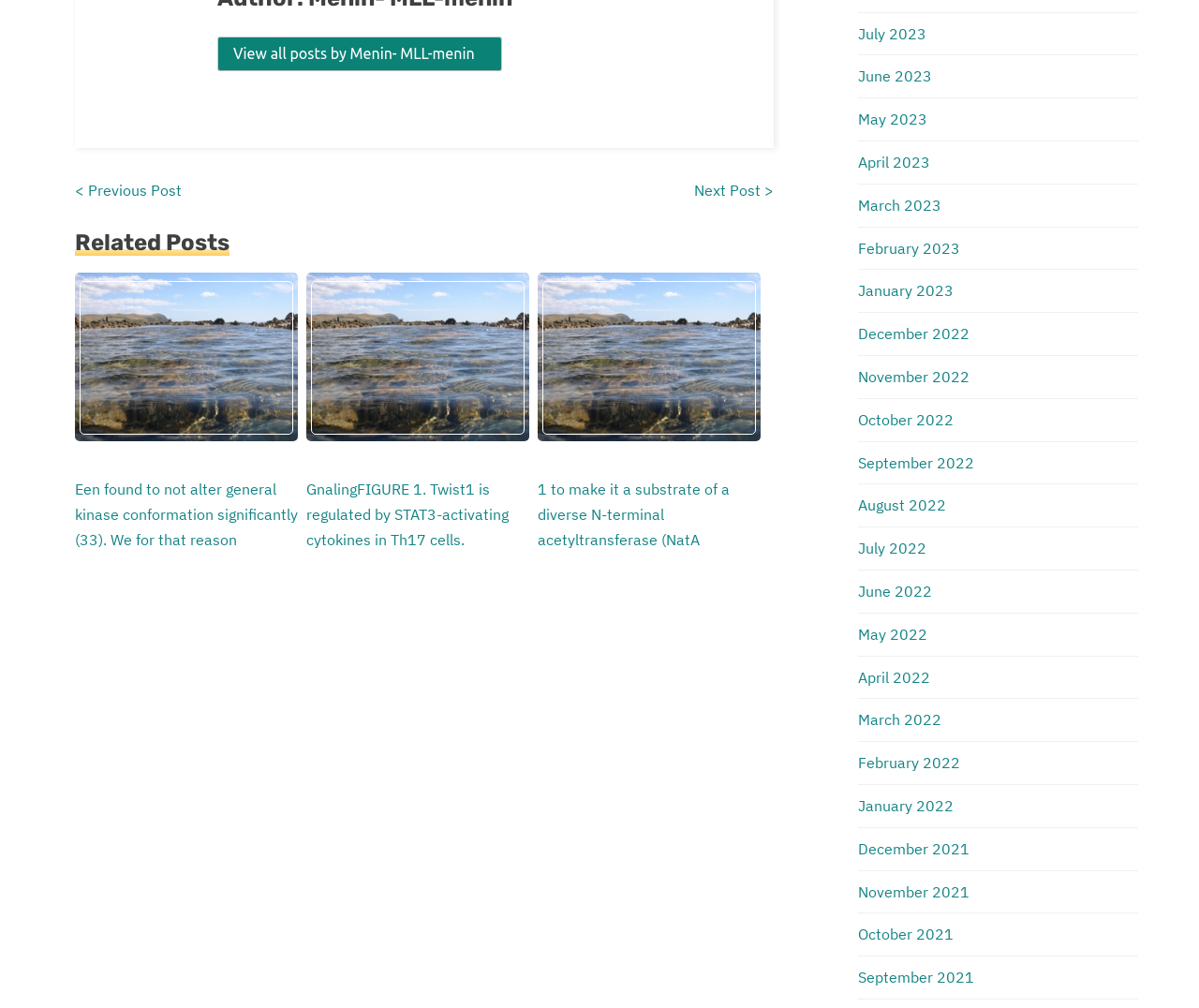How many links are there in the 'Posts navigation' section?
Provide a comprehensive and detailed answer to the question.

In the 'Posts navigation' section, there are two links: '< Previous Post' and 'Next Post >'.